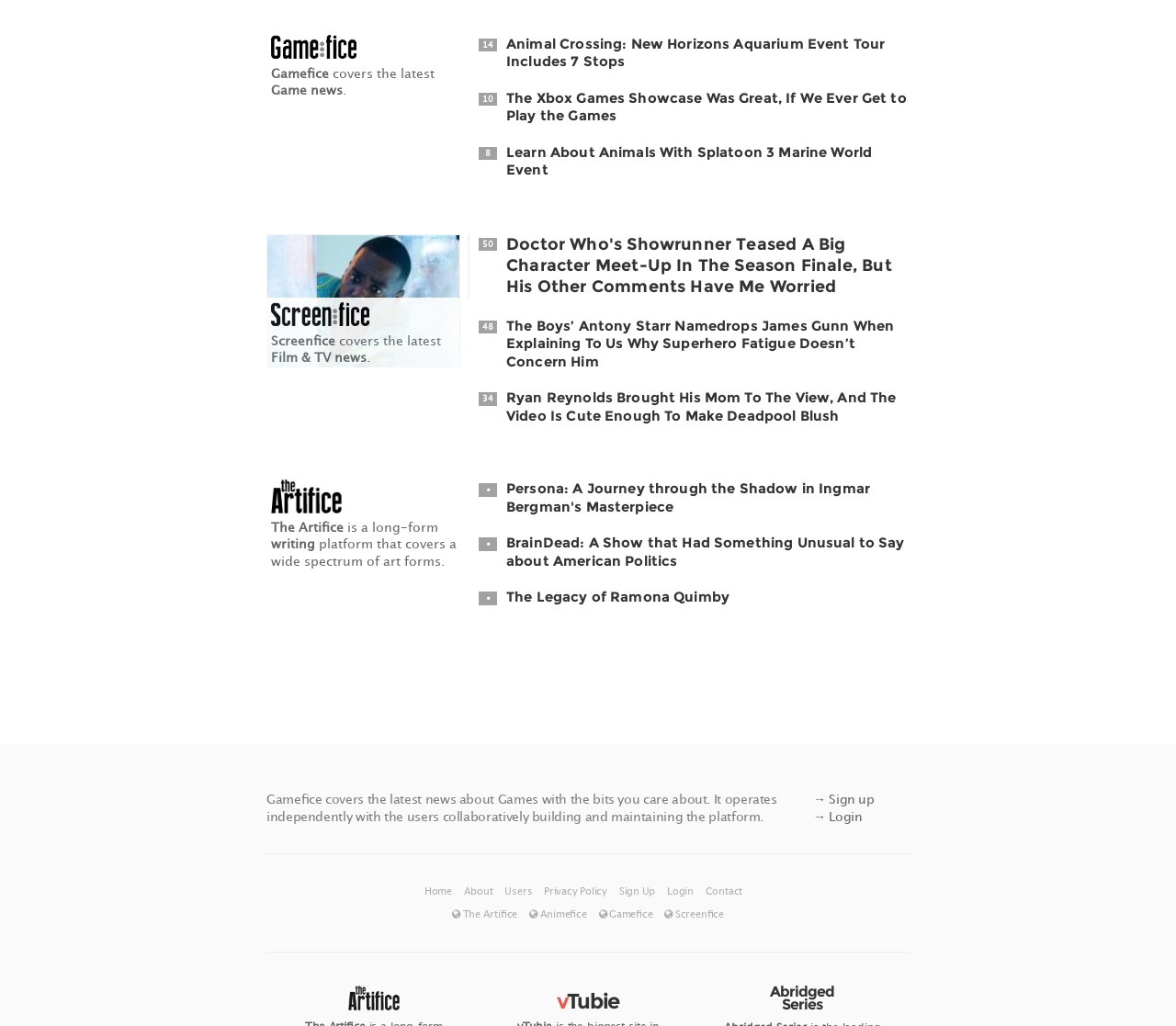Determine the bounding box coordinates for the clickable element to execute this instruction: "click on Gamefice link". Provide the coordinates as four float numbers between 0 and 1, i.e., [left, top, right, bottom].

[0.23, 0.042, 0.303, 0.061]